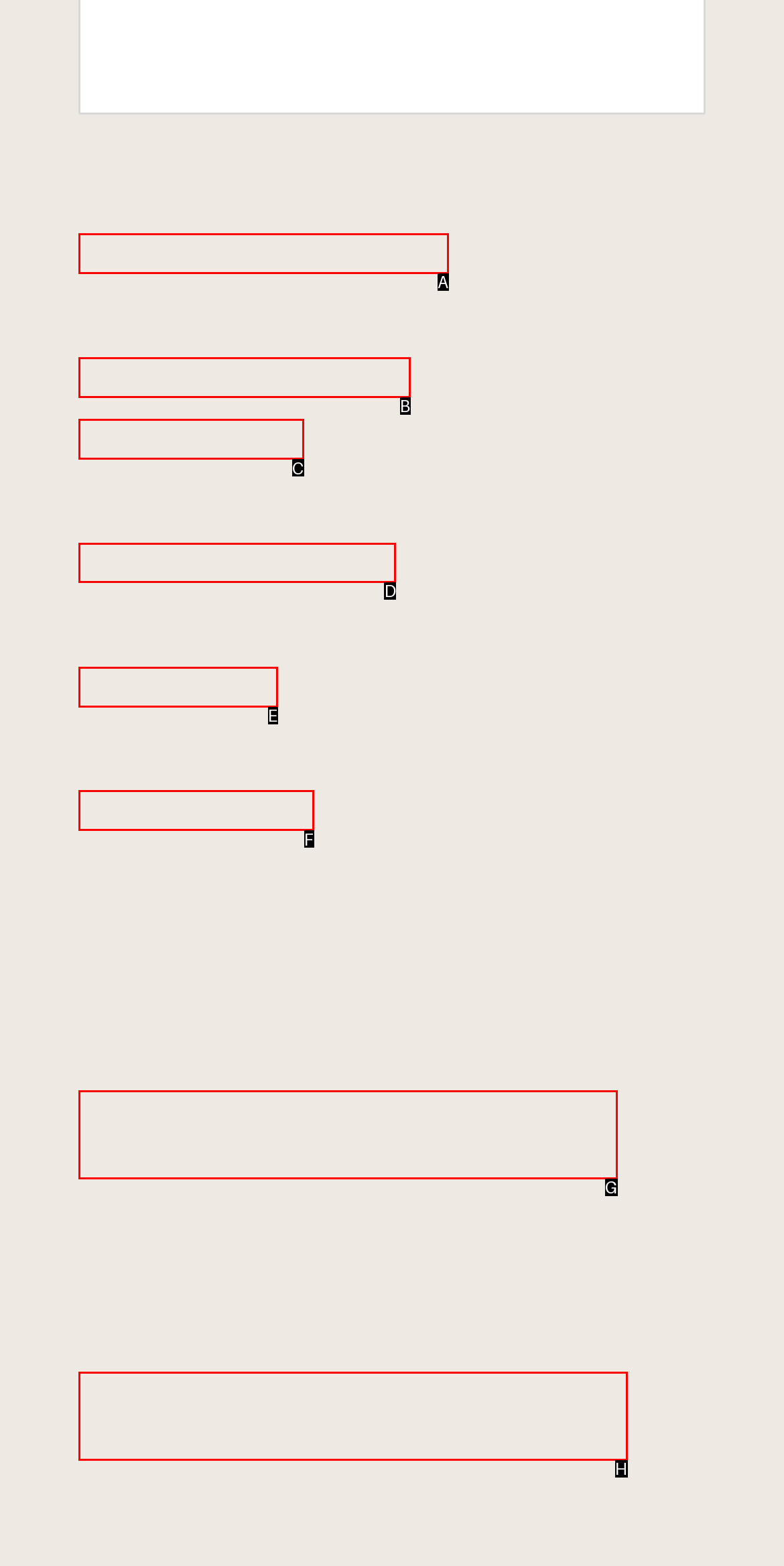Identify the HTML element to click to execute this task: Learn about Online Guitar Lessons Respond with the letter corresponding to the proper option.

D